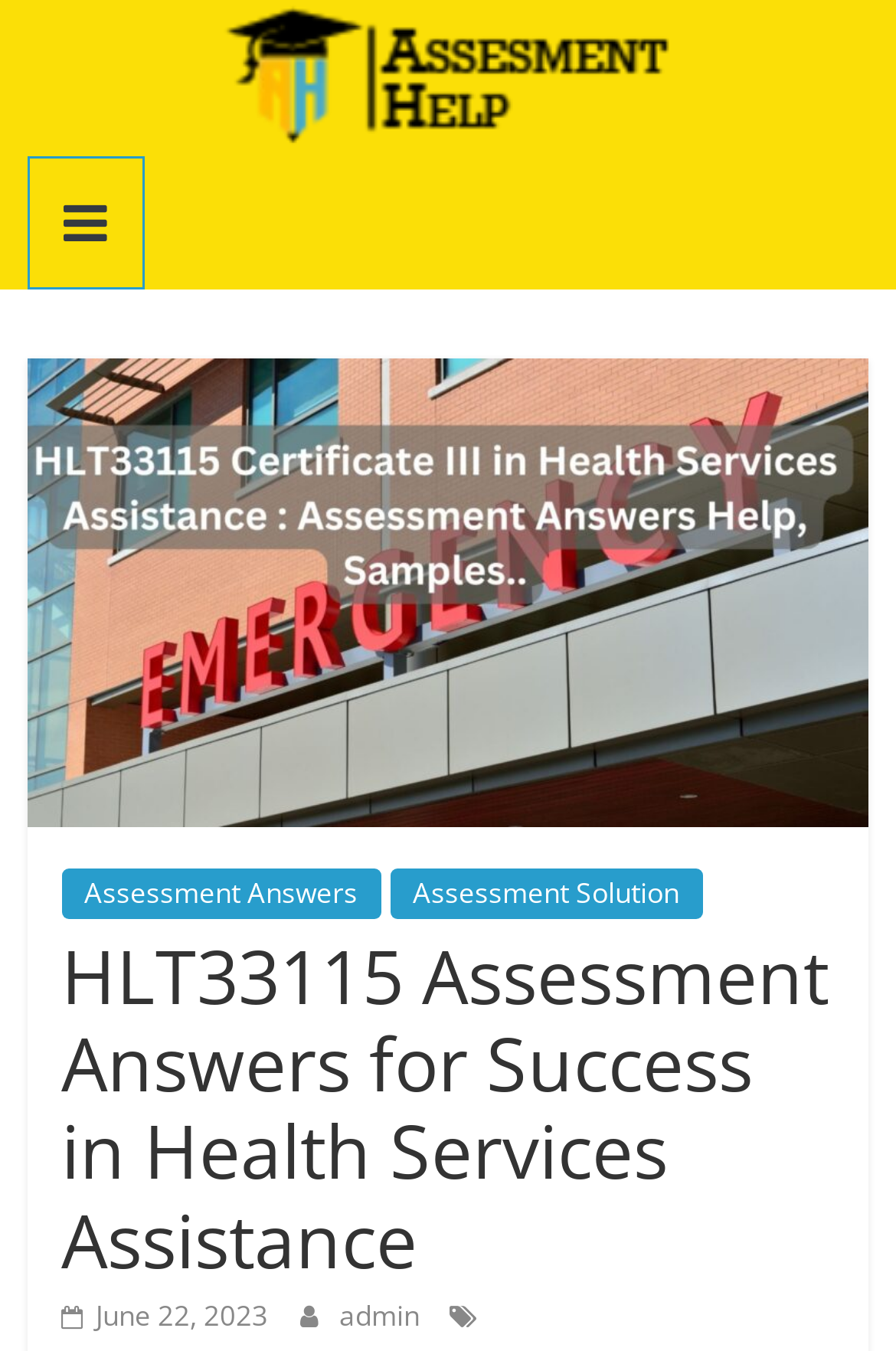Could you please study the image and provide a detailed answer to the question:
What type of support is provided on the webpage?

The webpage provides invaluable support to healthcare students, as indicated by the meta description and the presence of assessment help and answer resources, suggesting that the webpage is a valuable resource for students seeking support in Health Services Assistance.